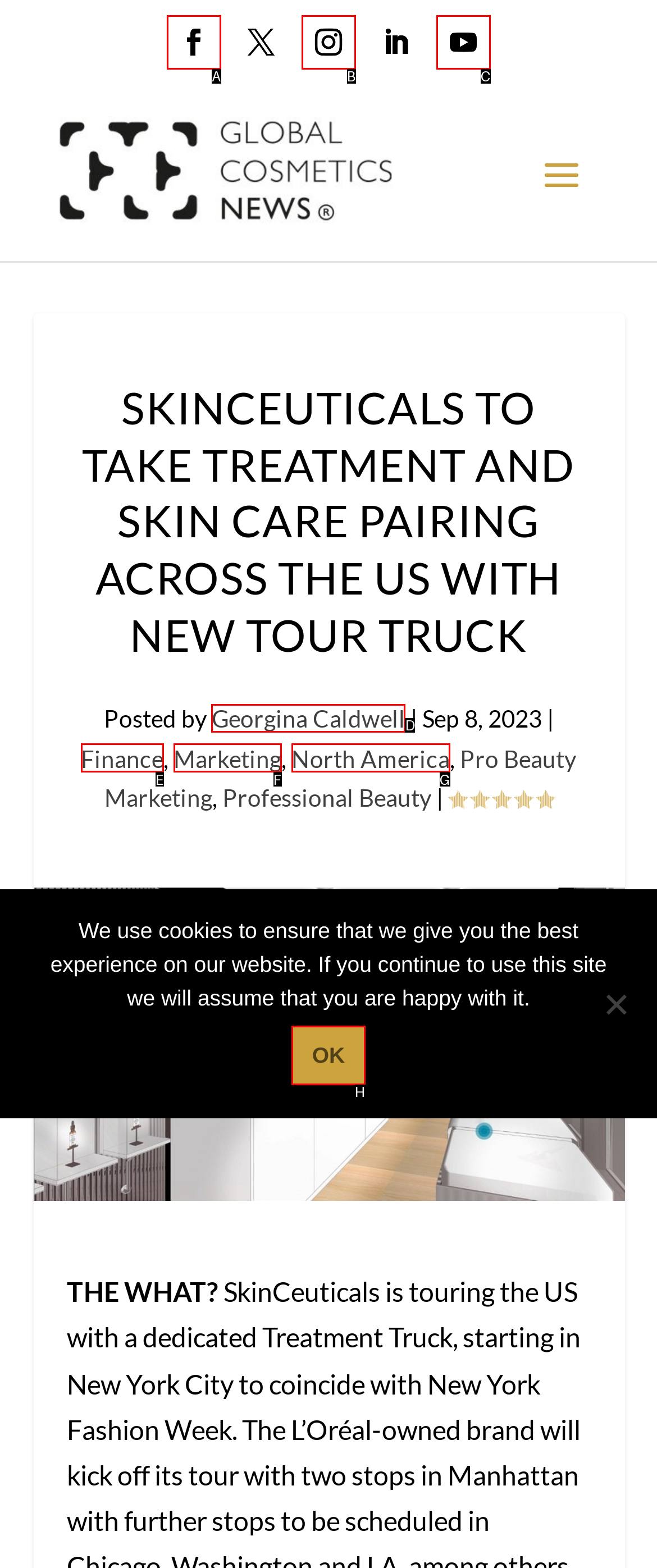Select the letter of the UI element that matches this task: Contact Us
Provide the answer as the letter of the correct choice.

None